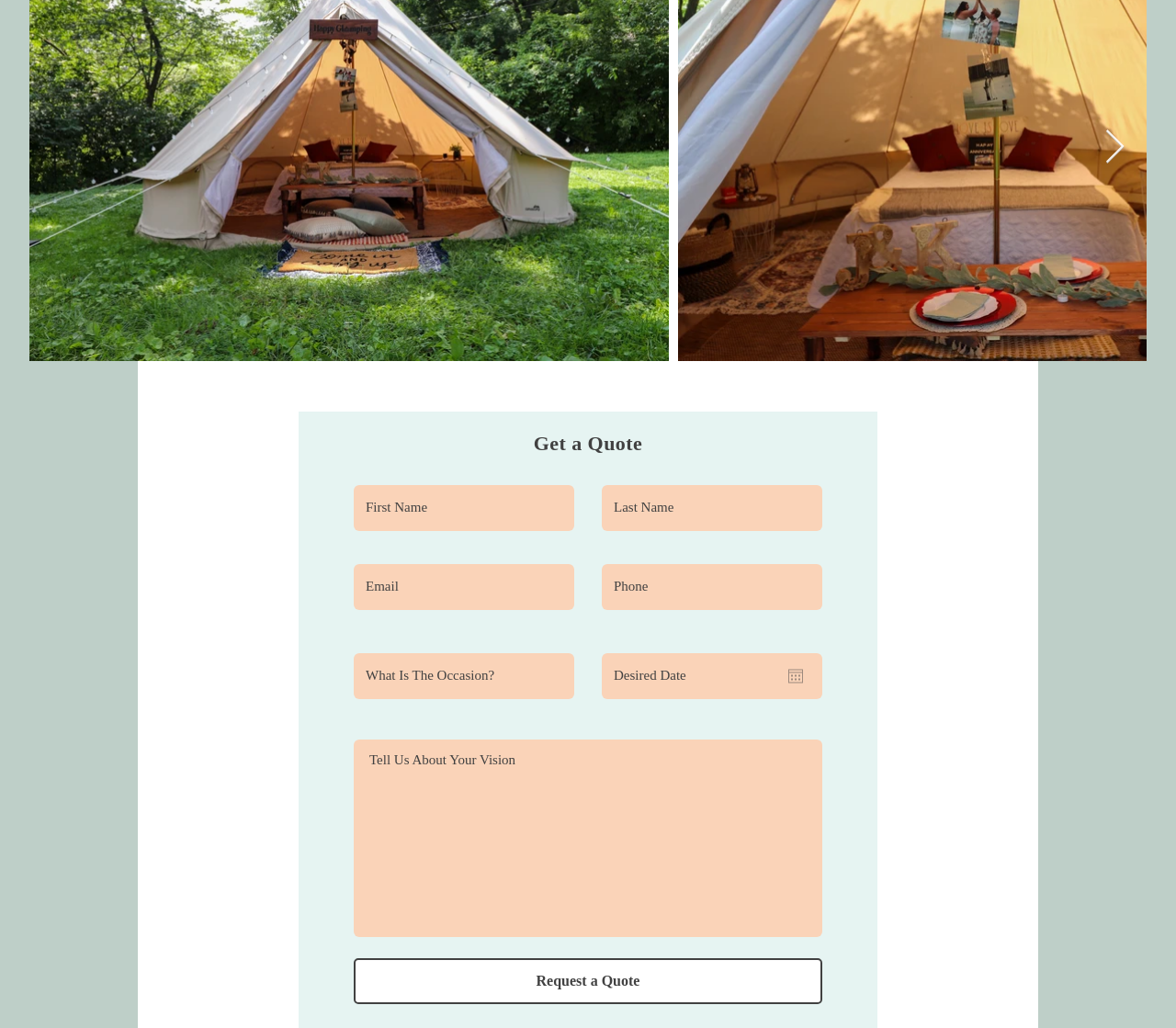Pinpoint the bounding box coordinates of the clickable element needed to complete the instruction: "Enter email". The coordinates should be provided as four float numbers between 0 and 1: [left, top, right, bottom].

[0.301, 0.549, 0.488, 0.593]